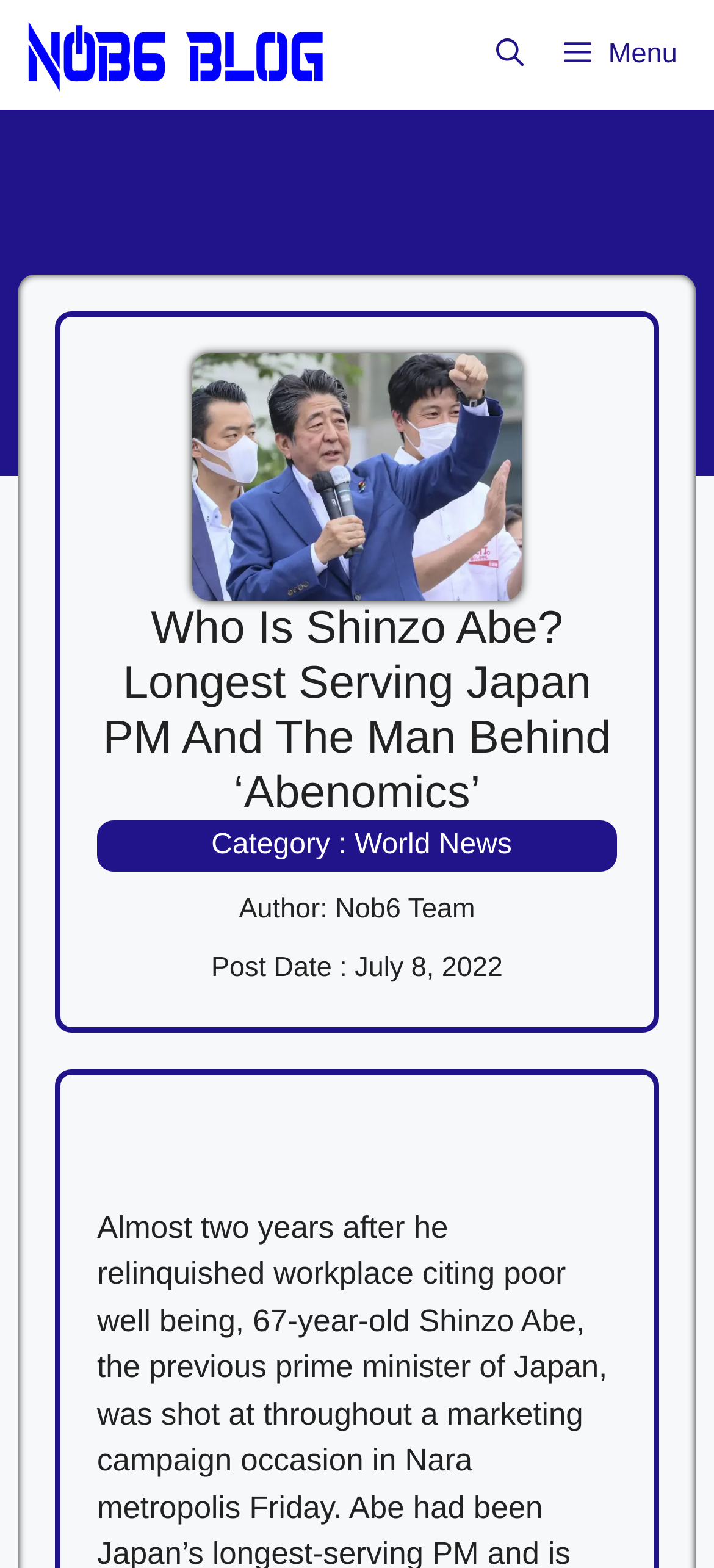Refer to the image and provide an in-depth answer to the question: 
What is the main topic of the article?

The main topic of the article can be inferred from the main heading, which says 'Who Is Shinzo Abe? Longest Serving Japan PM And The Man Behind ‘Abenomics’'. This indicates that the article is about Shinzo Abe, the former prime minister of Japan.